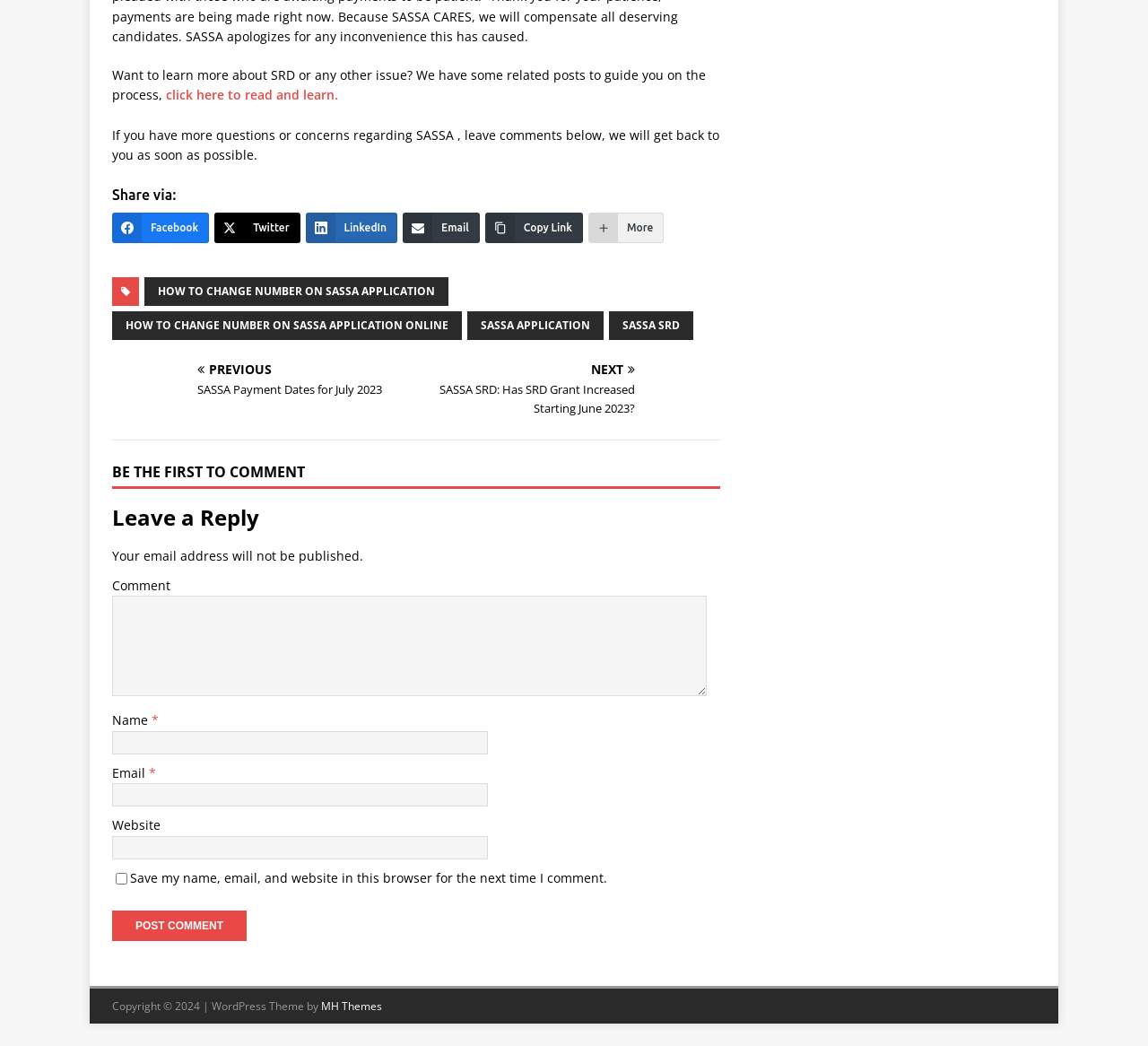Find the bounding box coordinates of the element you need to click on to perform this action: 'Share on Facebook'. The coordinates should be represented by four float values between 0 and 1, in the format [left, top, right, bottom].

[0.098, 0.204, 0.182, 0.233]